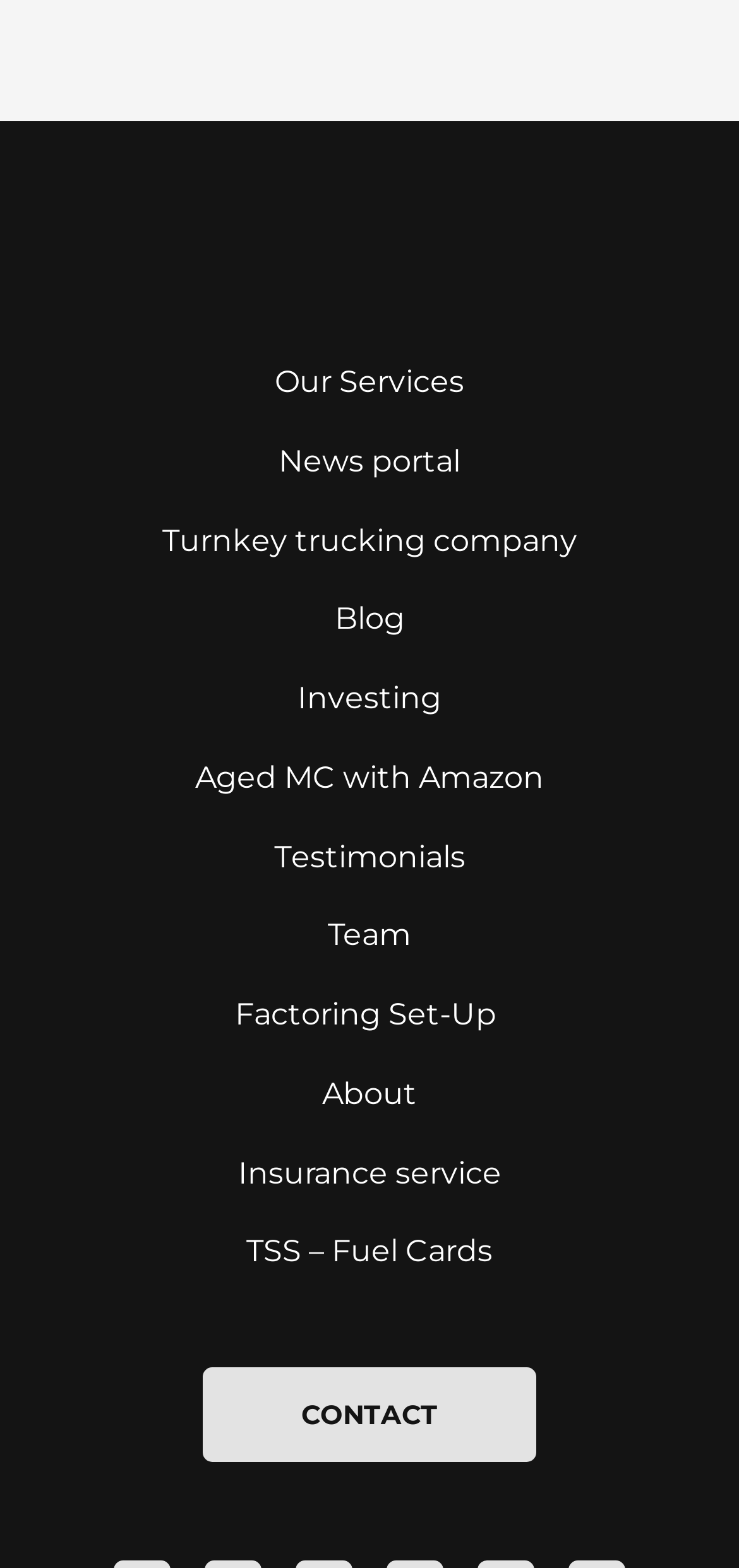Observe the image and answer the following question in detail: What is the logo of the company?

The logo of the company can be found in the top-left corner of the webpage, which is an image element with the text 'Logo - Truckstaff'.